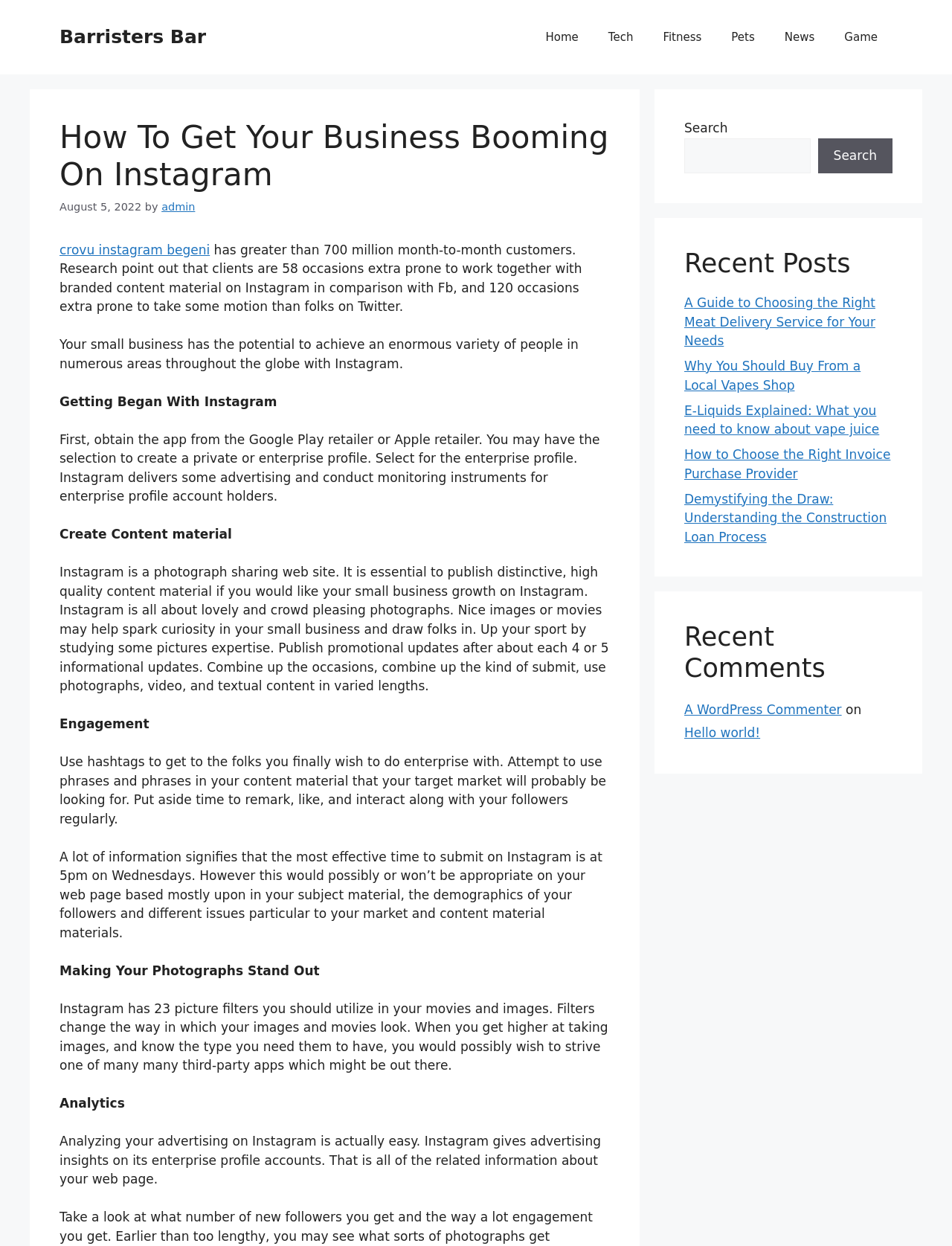Identify the bounding box coordinates of the clickable section necessary to follow the following instruction: "Search for something". The coordinates should be presented as four float numbers from 0 to 1, i.e., [left, top, right, bottom].

[0.719, 0.111, 0.851, 0.139]